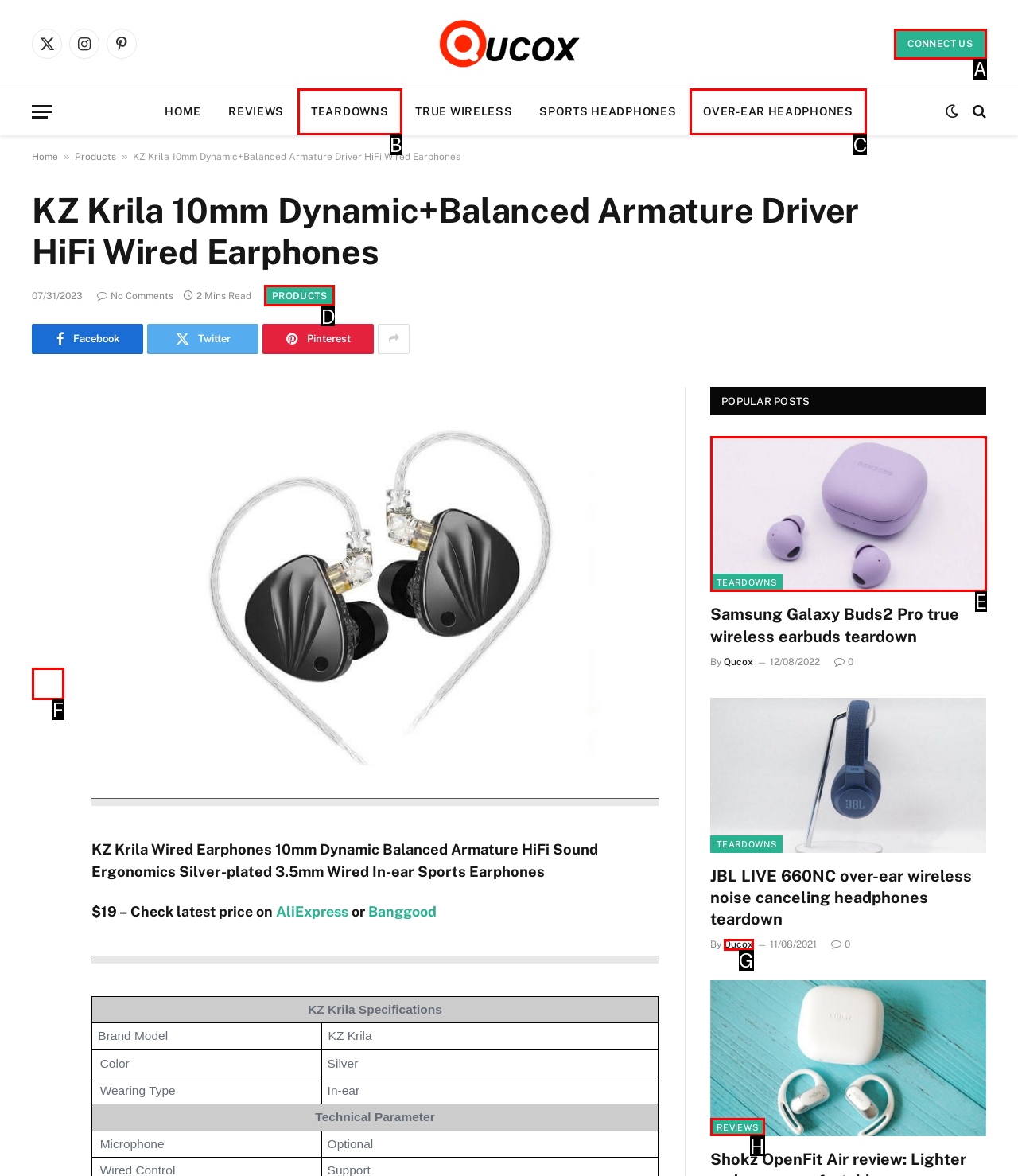Tell me which one HTML element best matches the description: Over-Ear Headphones
Answer with the option's letter from the given choices directly.

C